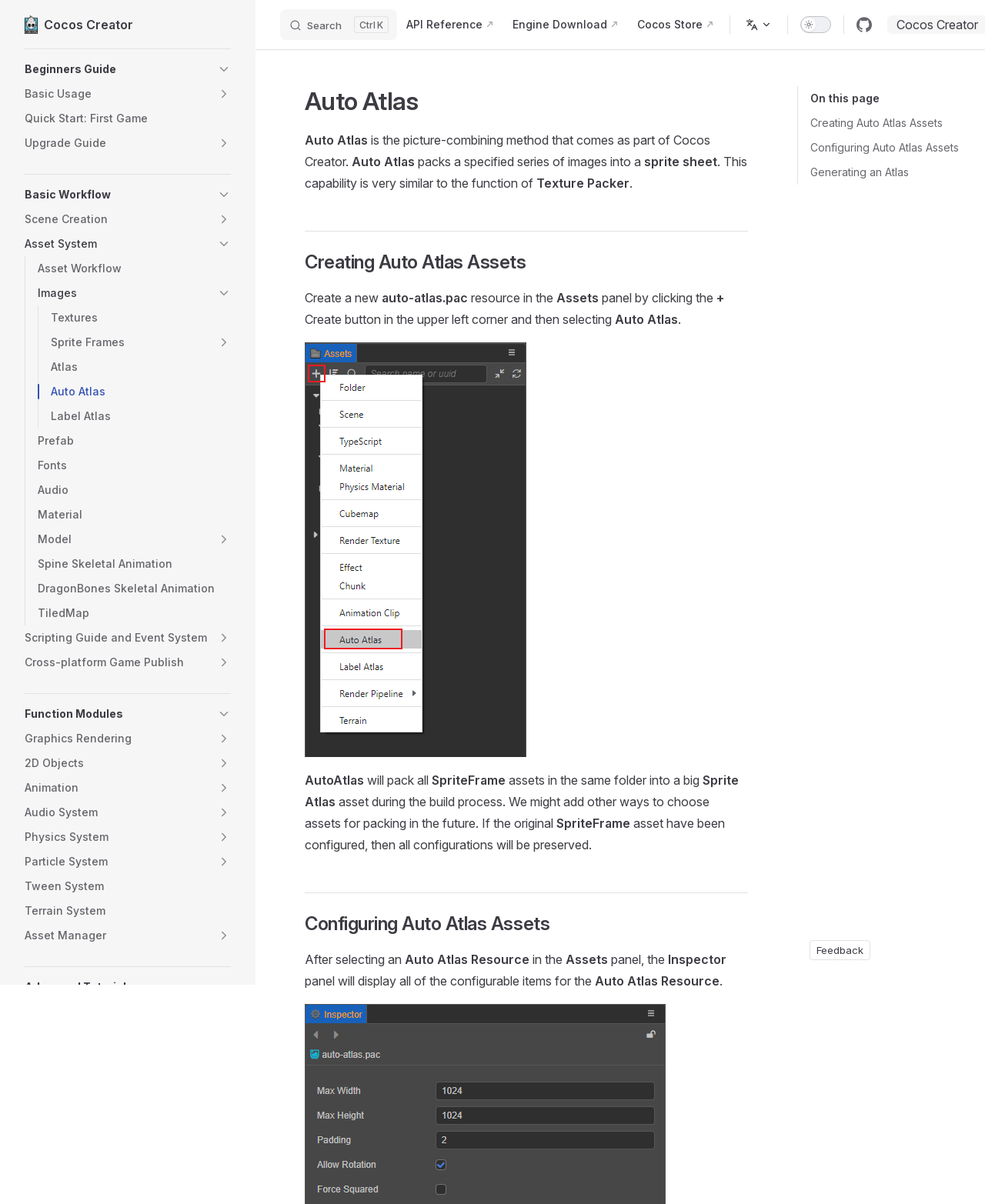Carefully observe the image and respond to the question with a detailed answer:
What is the 'Auto Atlas' link related to?

The 'Auto Atlas' link is located in the sidebar navigation, and it is likely related to the Atlas feature in Cocos Creator, which is a type of asset management system.